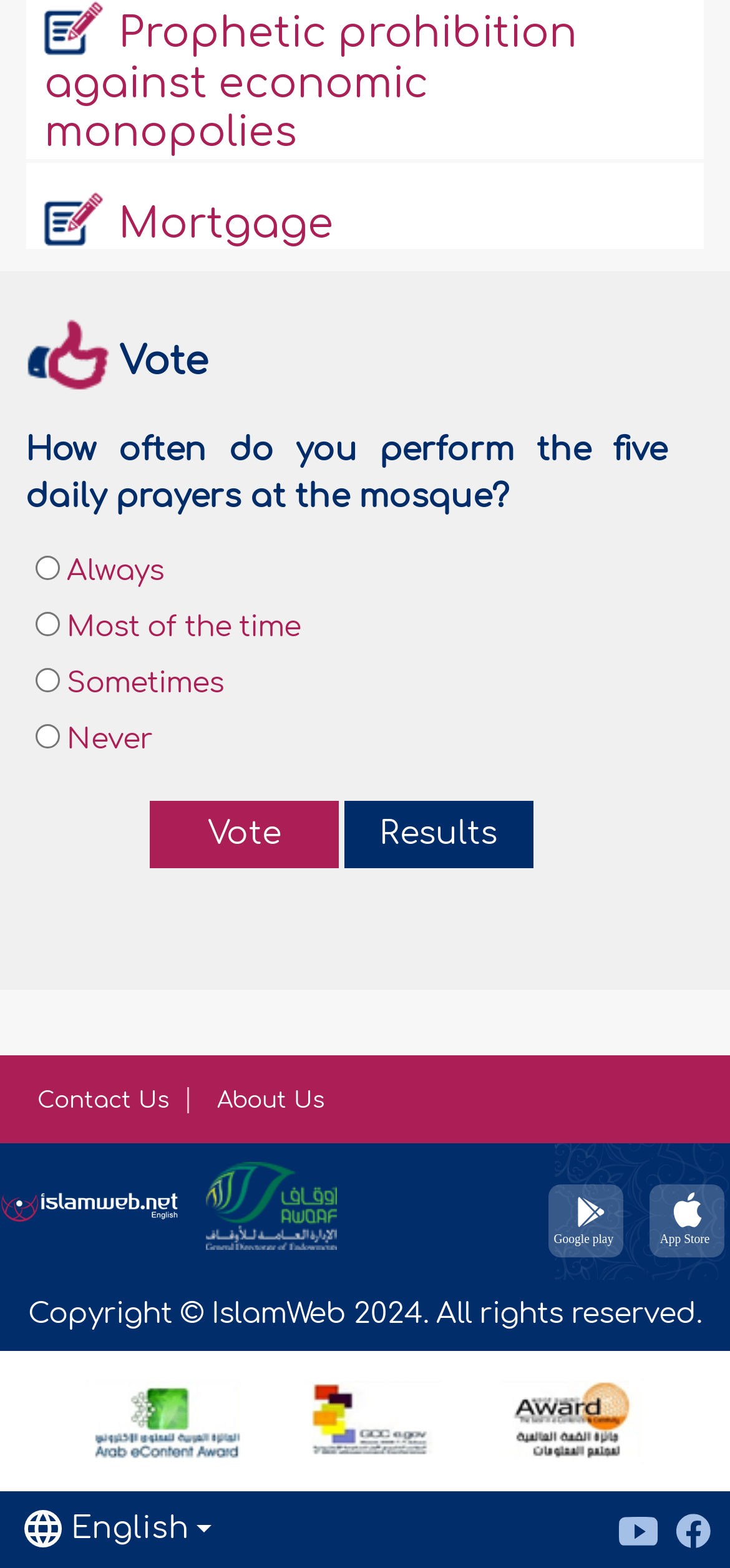Locate the bounding box coordinates of the element I should click to achieve the following instruction: "Click the 'English' button".

[0.021, 0.961, 0.29, 0.99]